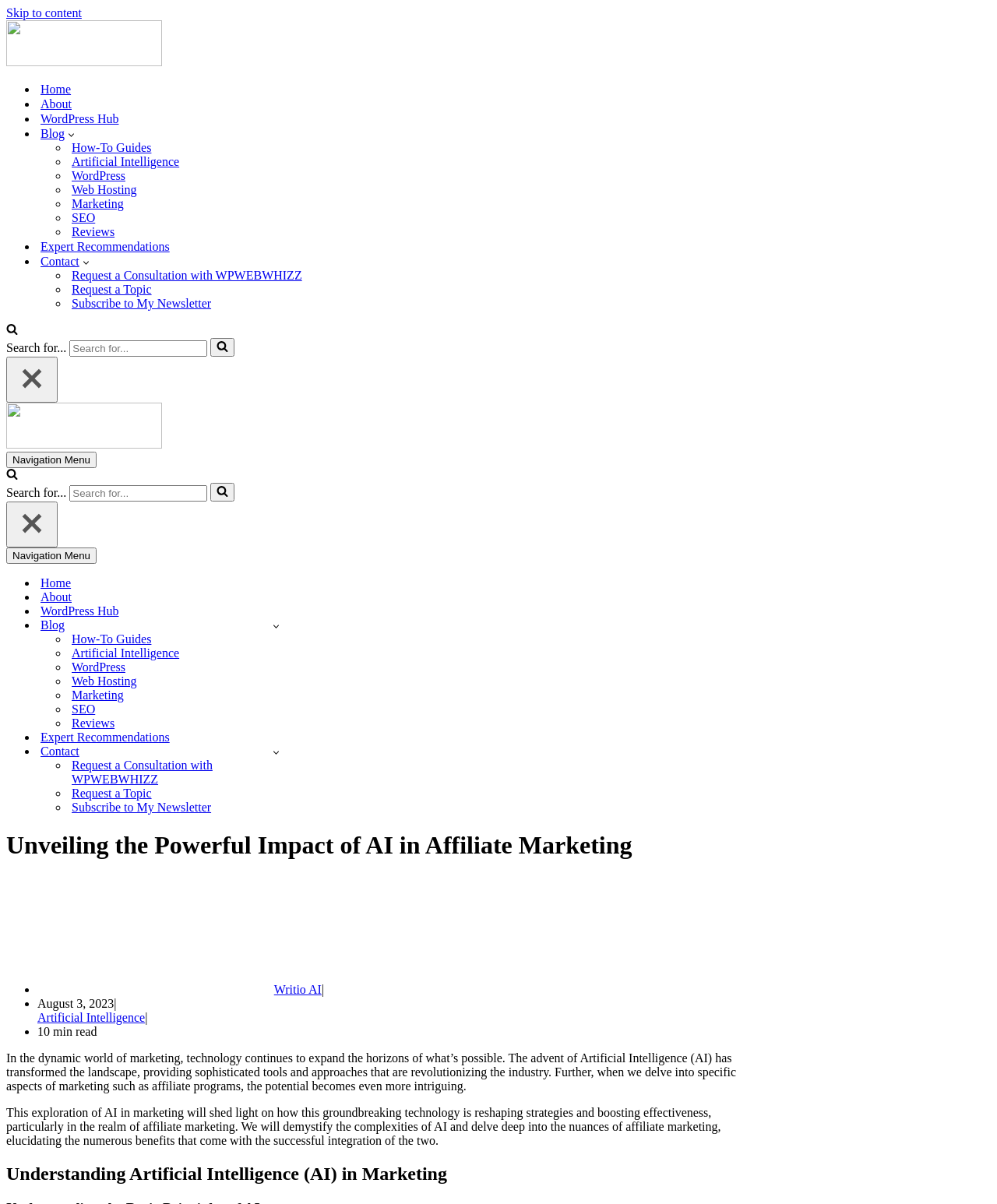Describe all significant elements and features of the webpage.

The webpage is titled "Unveiling the Powerful Impact of AI in Affiliate Marketing" and has a prominent header section at the top. Below the header, there is a navigation menu with several links, including "Home", "About", "WordPress Hub", "Blog", and others. Each link is accompanied by a list marker, and some links have submenus with additional options.

To the right of the navigation menu, there is a search bar with a magnifying glass icon and a "Search" button. The search bar is accompanied by a "Close" button.

Below the header and navigation menu, there is a section with a title "WP Web Whizz WordPress Expert Offering FREE Advice" and an image. This section is repeated further down the page.

The main content of the webpage is divided into sections, each with a heading and a list of links. The sections are organized in a hierarchical structure, with some links having submenus. The links are related to topics such as artificial intelligence, WordPress, and marketing.

Throughout the page, there are several buttons and icons, including a "Navigation Menu" button, a "Search" button, and a "Close" button. The page also has several images, including a logo and icons for the search and navigation menus.

Overall, the webpage has a clean and organized layout, with a clear hierarchy of sections and links. The use of icons and images adds visual interest to the page, and the search bar and navigation menu make it easy to find specific content.